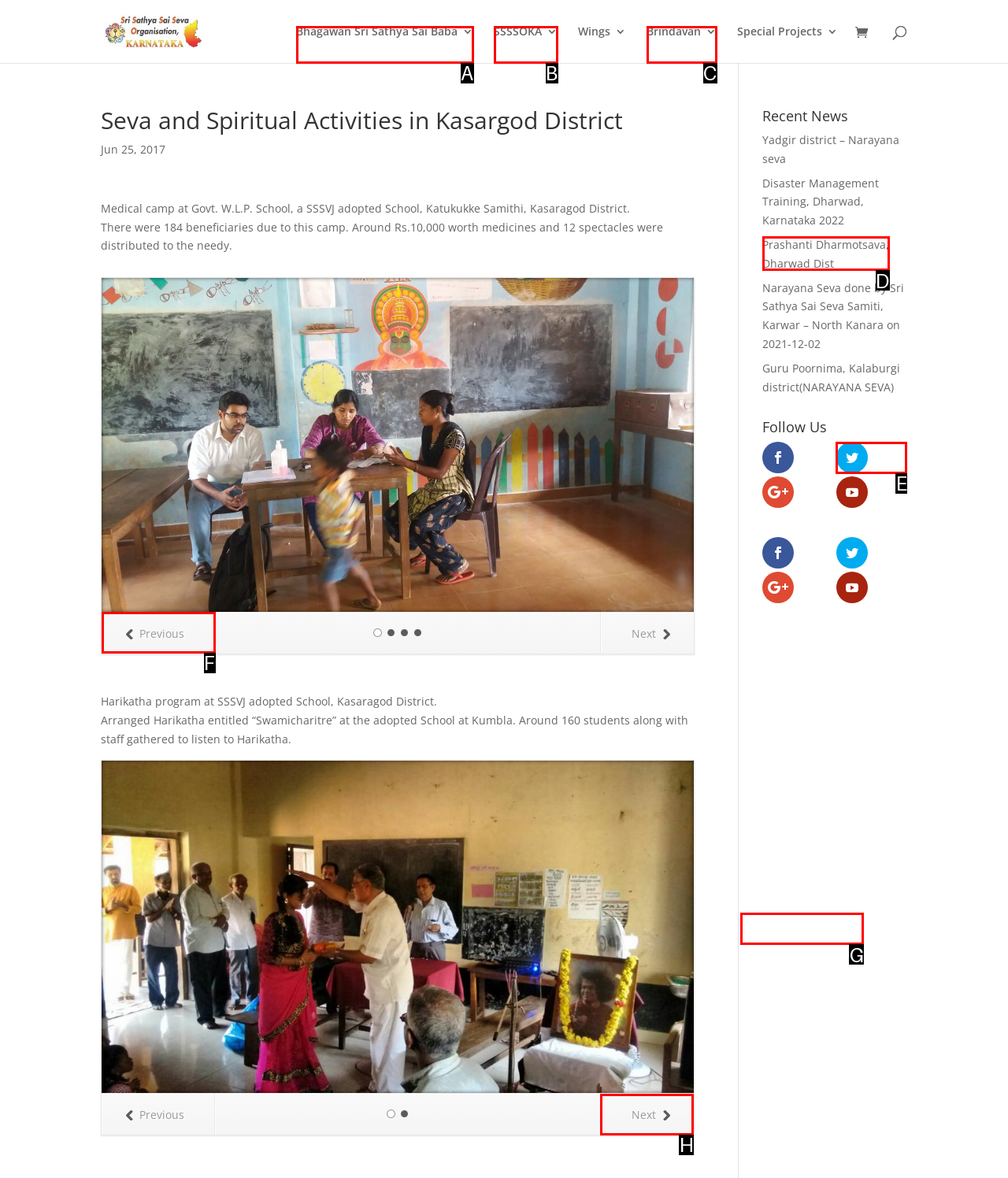Examine the description: Prashanti Dharmotsava, Dharwad Dist and indicate the best matching option by providing its letter directly from the choices.

D